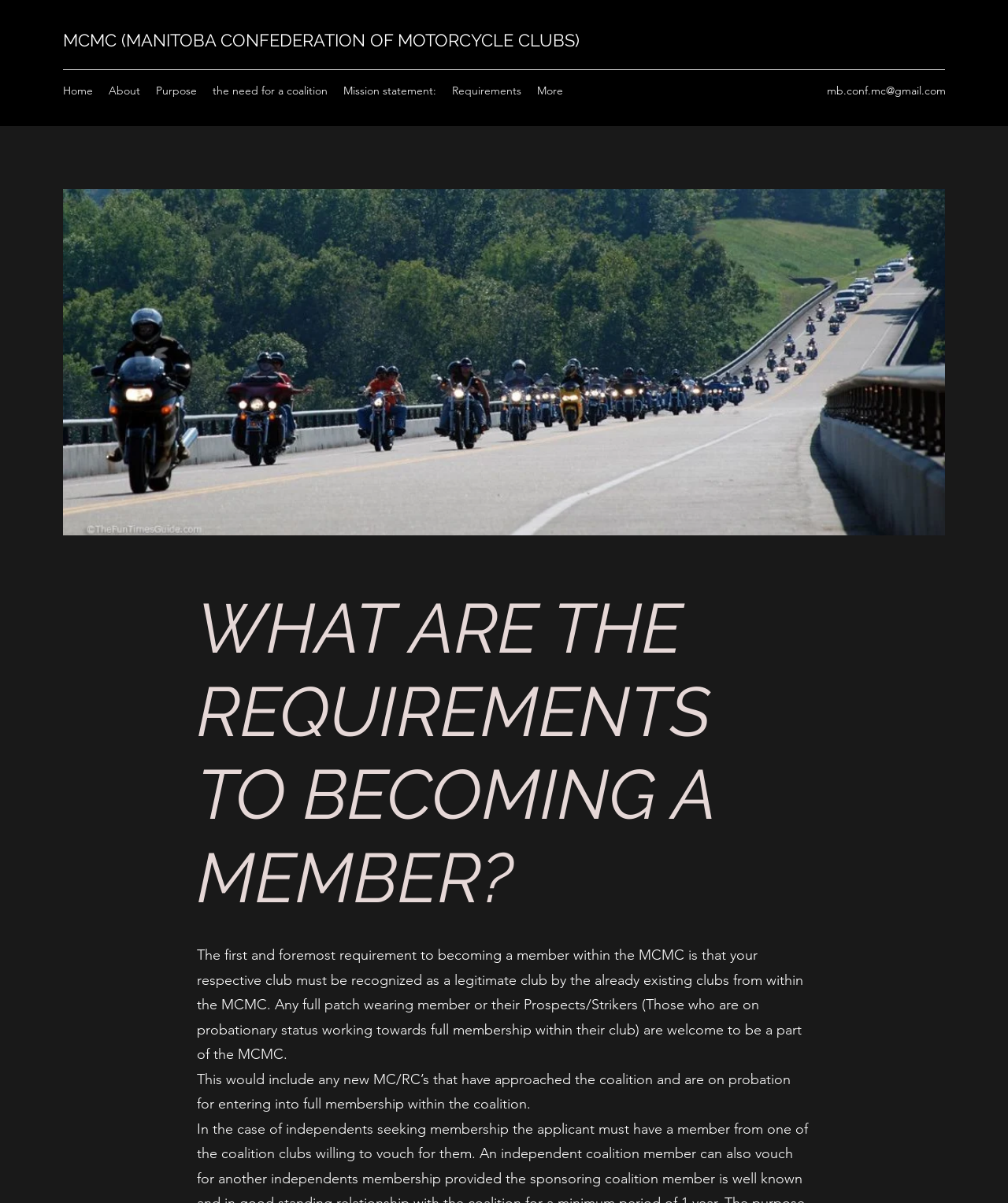Give the bounding box coordinates for the element described by: "the need for a coalition".

[0.203, 0.065, 0.333, 0.085]